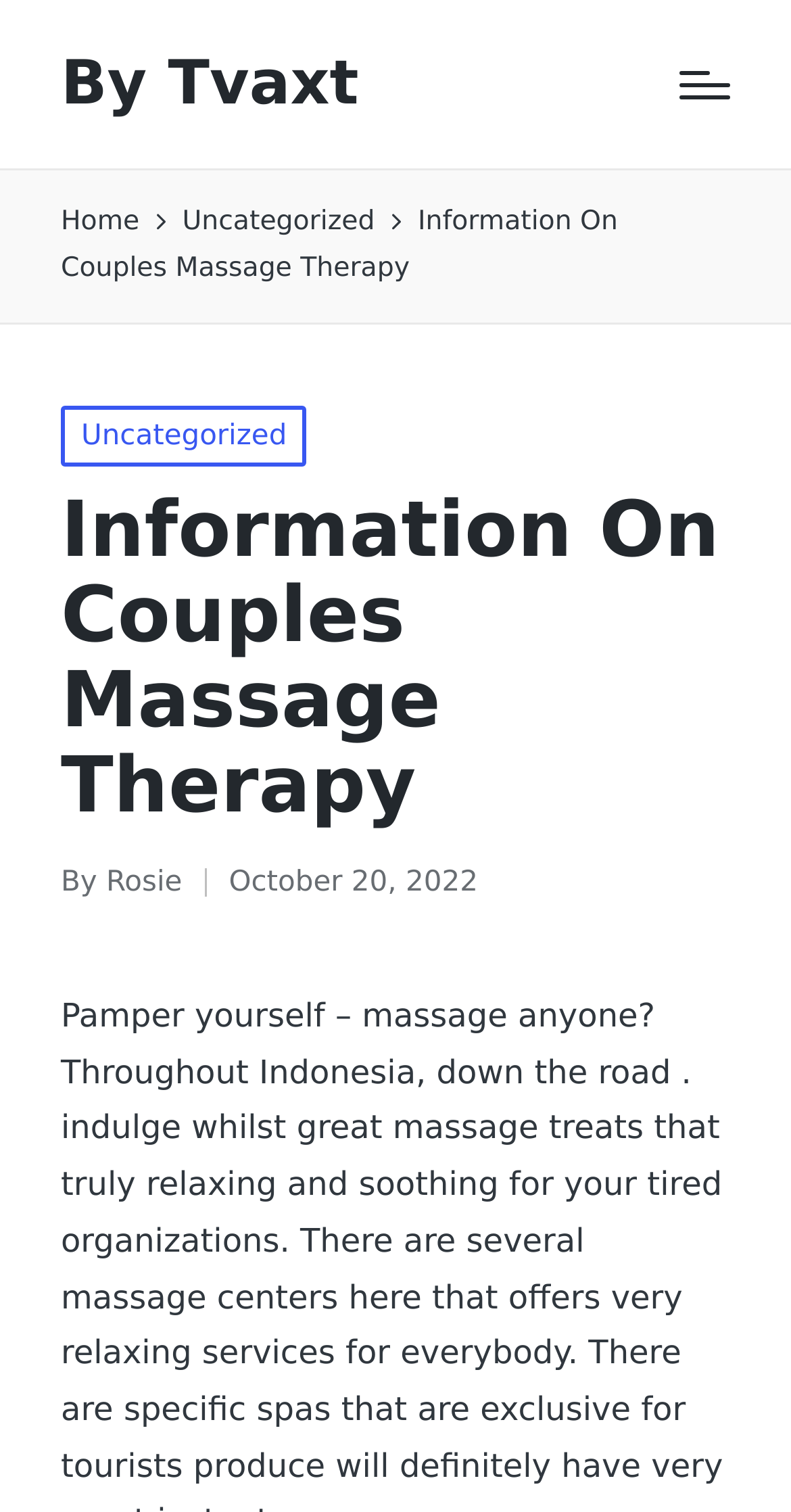What is the date of the article?
Kindly answer the question with as much detail as you can.

I found the date by looking at the text 'October 20, 2022' which is located below the article title.